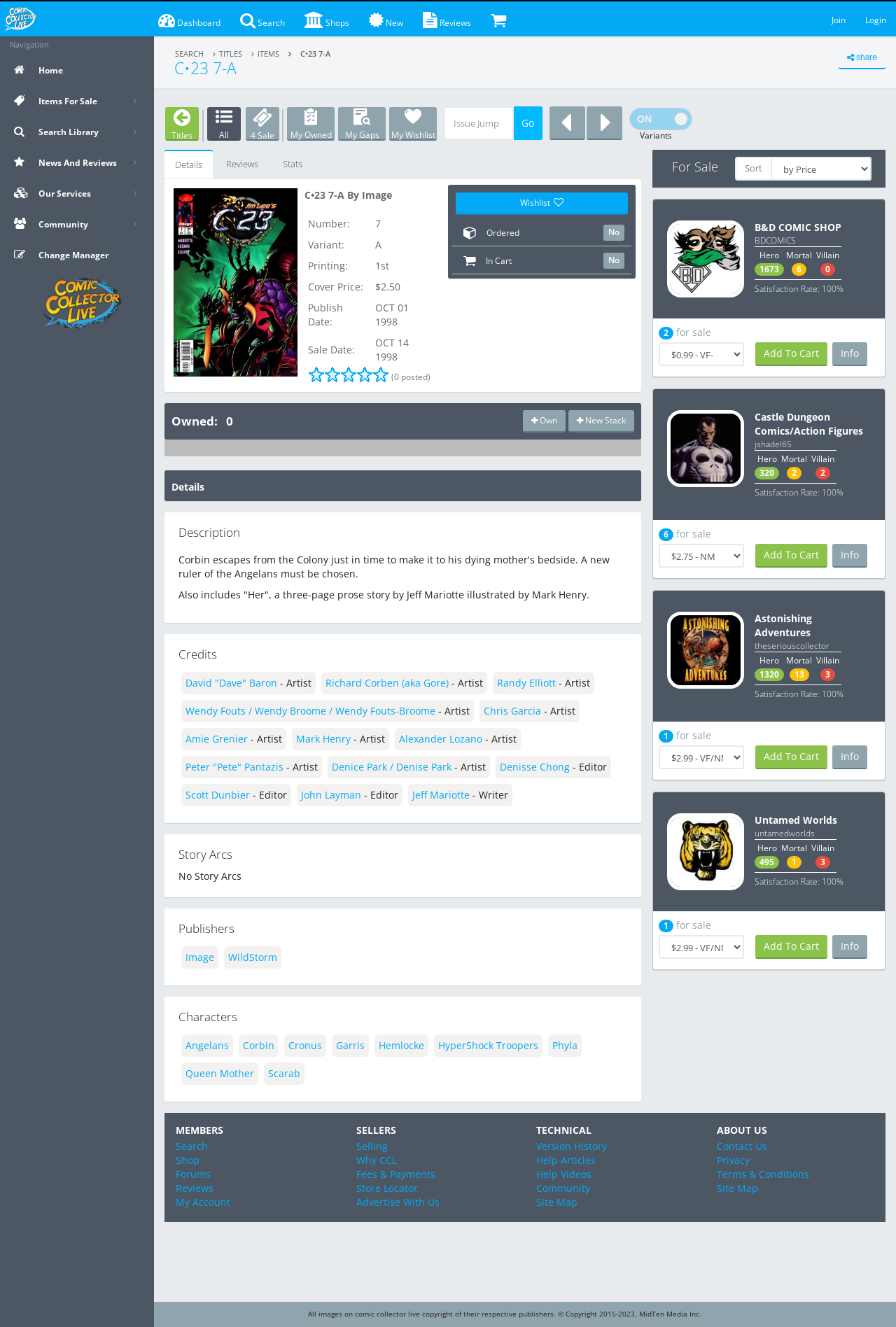Answer the following in one word or a short phrase: 
How many layout tables are there on the webpage?

4